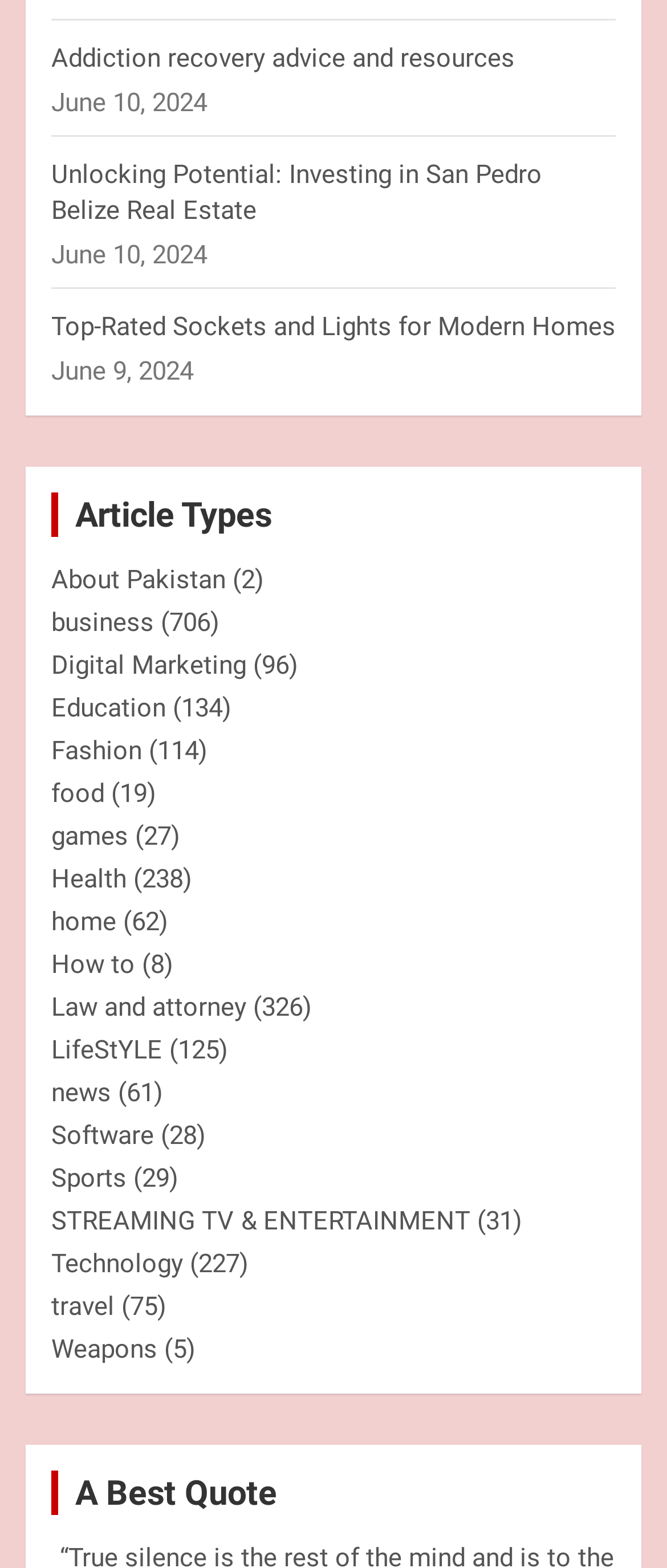Indicate the bounding box coordinates of the element that must be clicked to execute the instruction: "Read about 'Pakistan'". The coordinates should be given as four float numbers between 0 and 1, i.e., [left, top, right, bottom].

[0.077, 0.36, 0.338, 0.379]